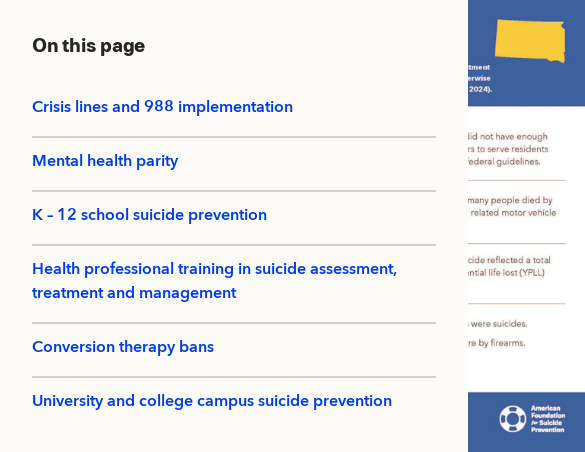Provide a thorough description of the image, including all visible elements.

The image presents a portion of the "South Dakota 2023 State Fact Sheet" from the American Foundation for Suicide Prevention. It features a blue and yellow color scheme, prominently displaying headings related to suicide prevention initiatives in the state. The section titled "On this page" outlines key topics including "Crisis lines and 988 implementation," "Mental health parity," "K-12 school suicide prevention," "Health professional training in suicide assessment, treatment and management," "Conversion therapy bans," and "University and college campus suicide prevention." Each heading is accompanied by a description of the relevant initiatives and their importance in enhancing mental health resources and support systems within South Dakota. The bottom corner features the logo of the American Foundation for Suicide Prevention, signifying its involvement in these critical issues.